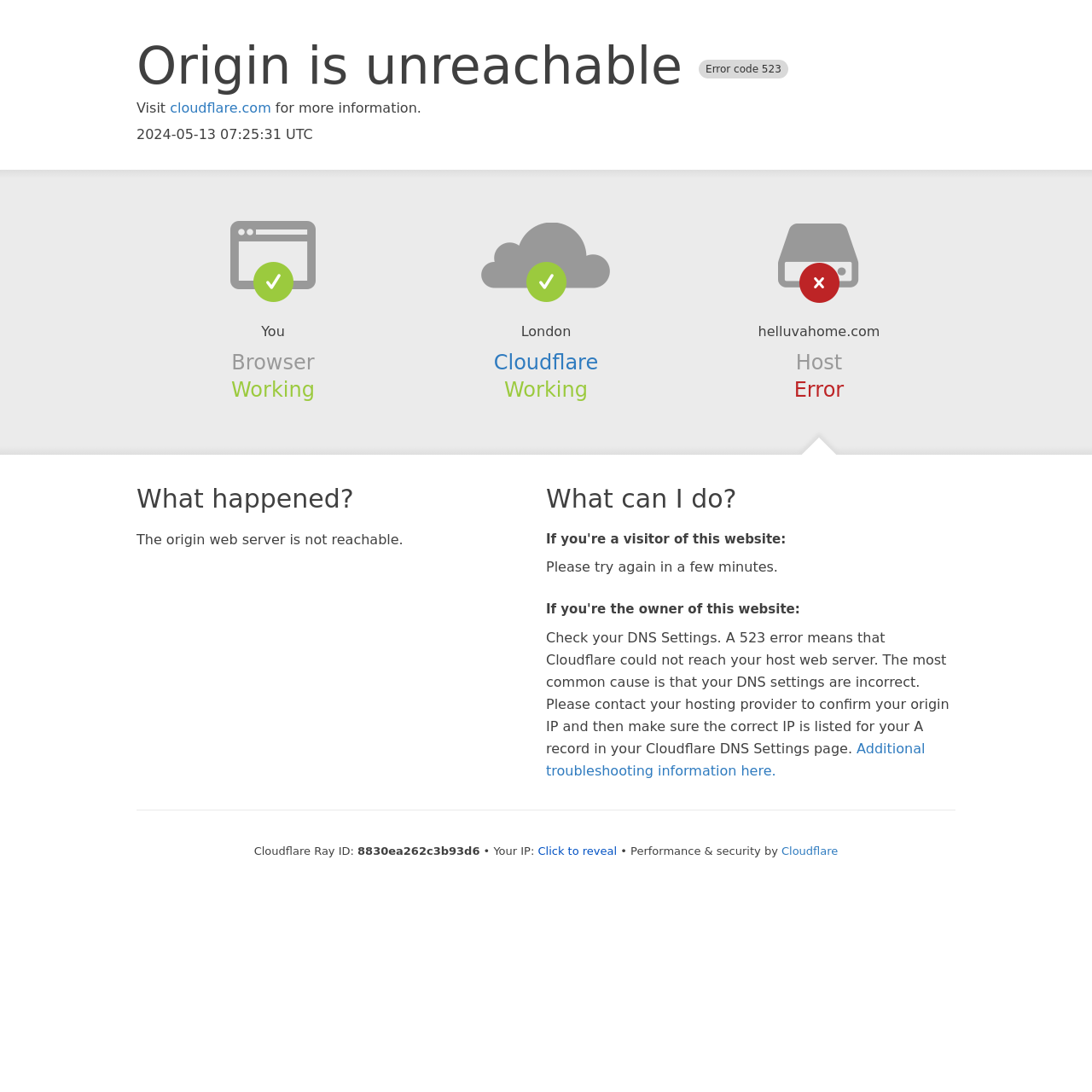What should the visitor do?
By examining the image, provide a one-word or phrase answer.

Try again in a few minutes